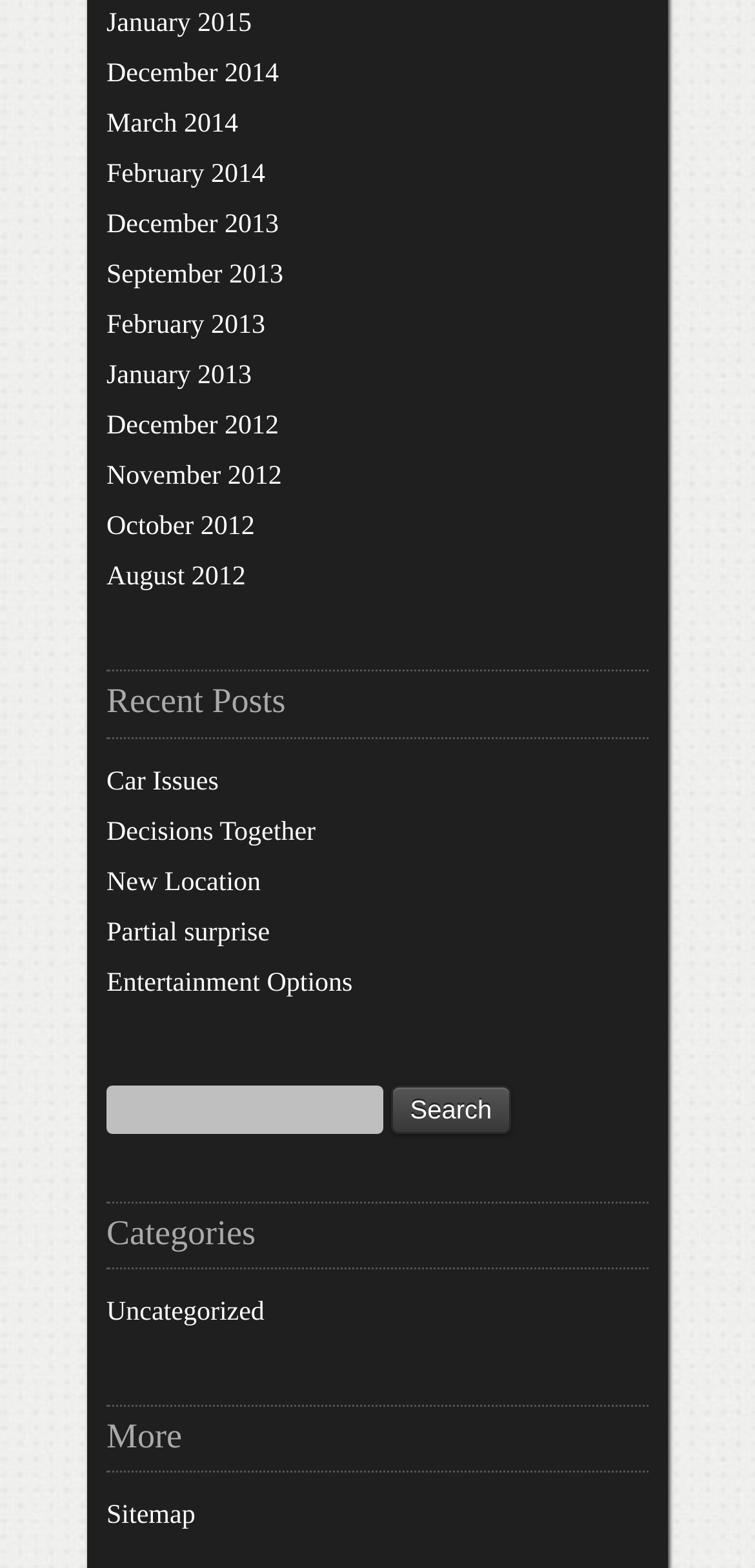Provide your answer to the question using just one word or phrase: What is the most recent post?

January 2015